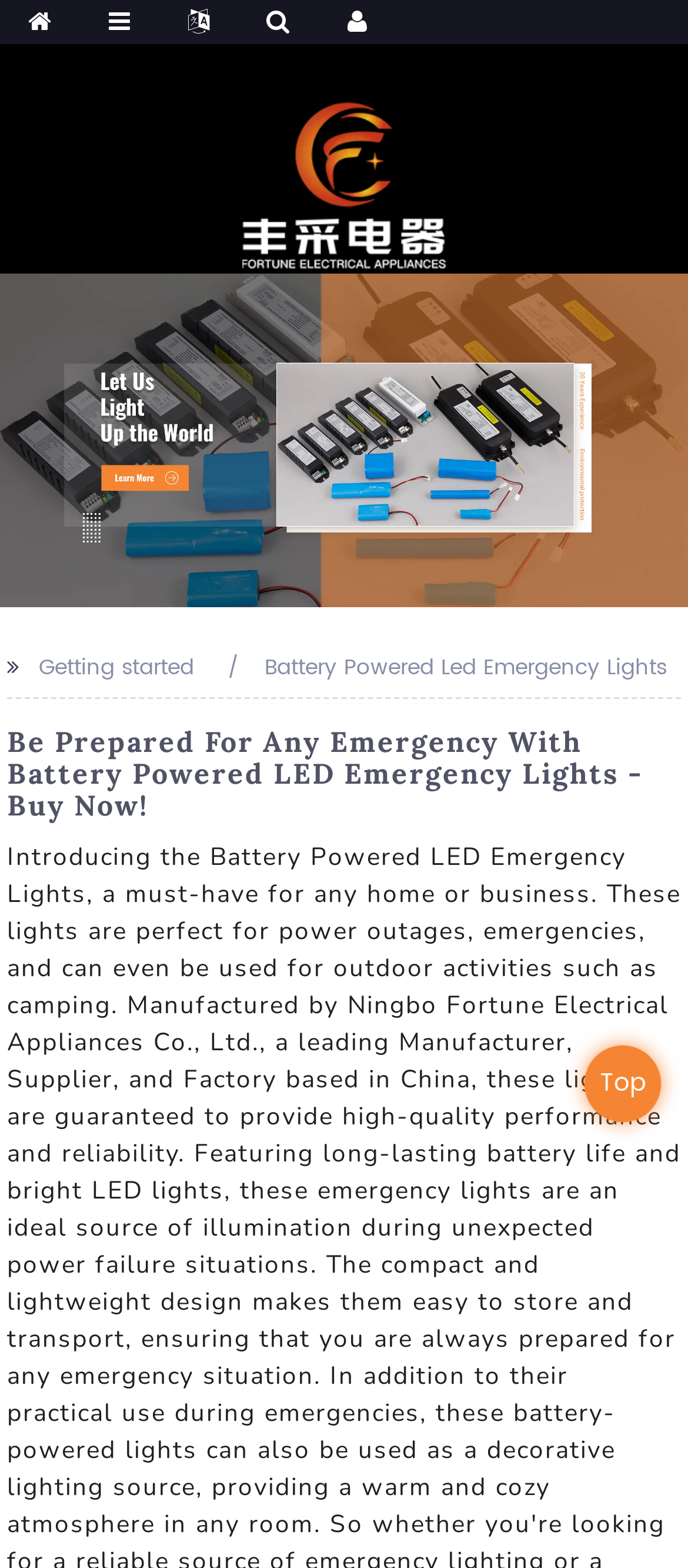Is there an image on the webpage?
Analyze the image and deliver a detailed answer to the question.

There are multiple images on the webpage, including the logo of the company 'Fengcai' and another image with the text 'FC-3' written on it, which suggests that it is a product image.